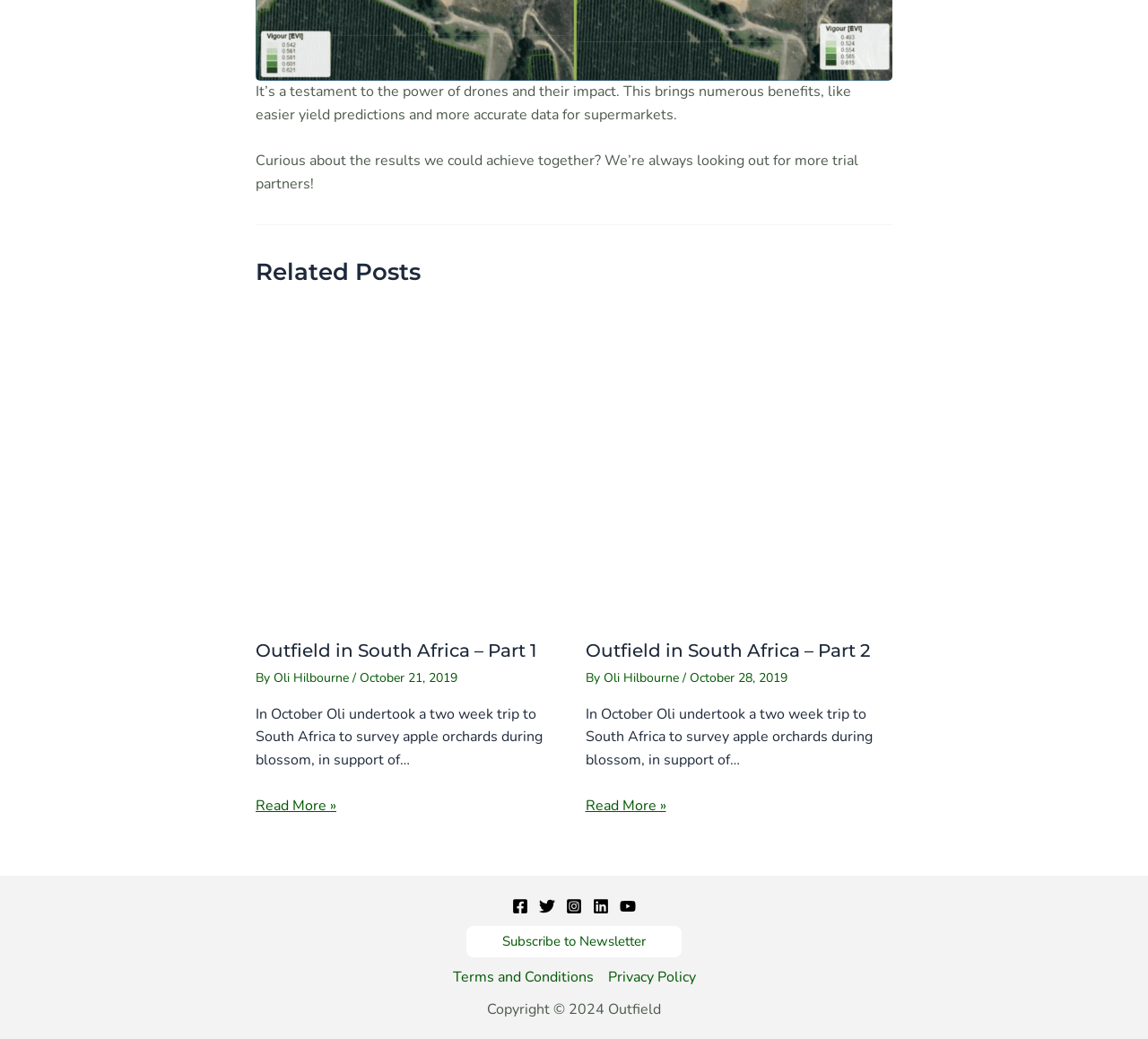What social media platforms are available for subscription?
Answer the question in as much detail as possible.

I determined the social media platforms available for subscription by looking at the links at the bottom of the webpage. There are links to Facebook, Twitter, Instagram, Linkedin, and YouTube, which suggest that these social media platforms are available for subscription.